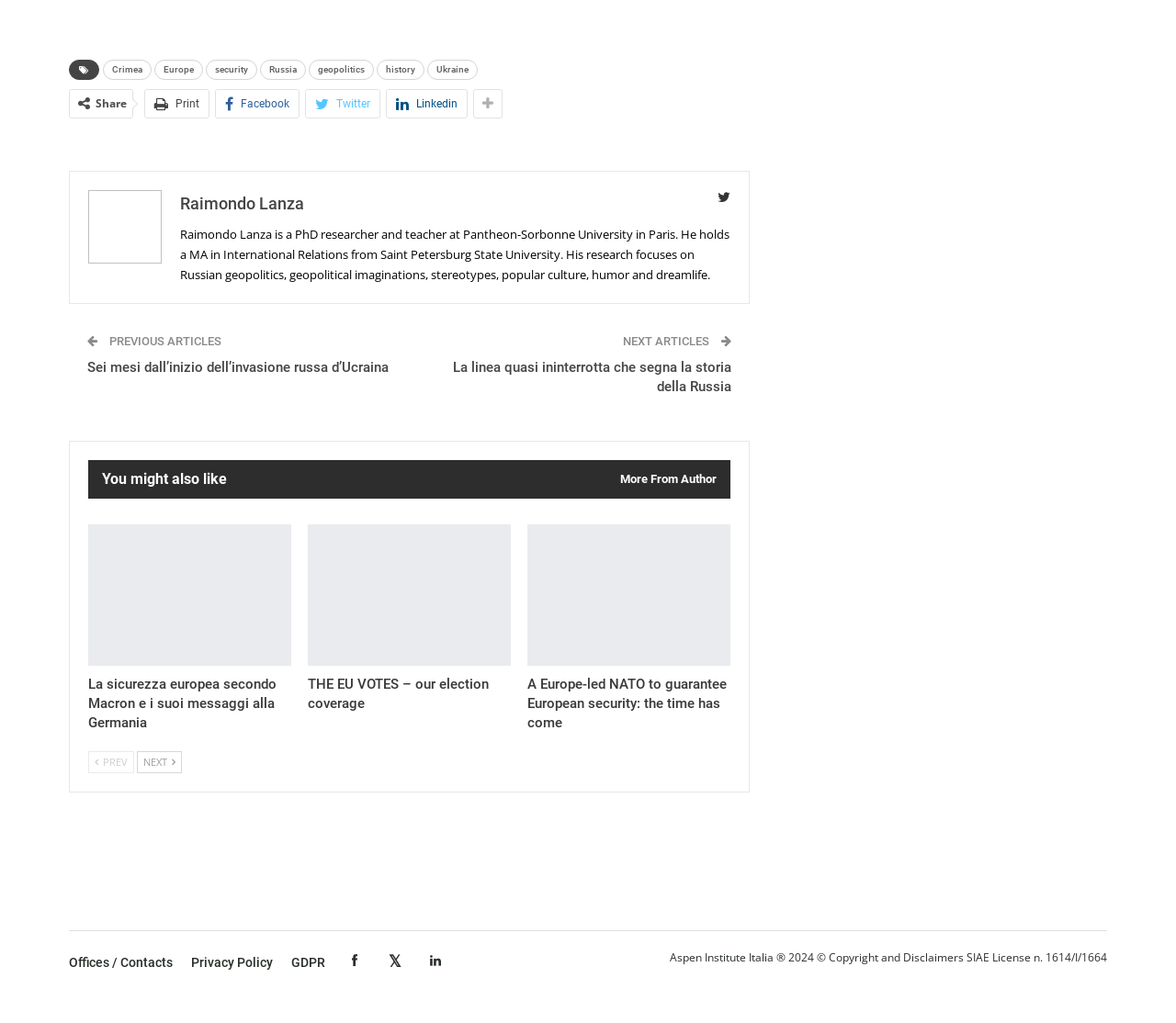Given the element description: "Linkedin", predict the bounding box coordinates of this UI element. The coordinates must be four float numbers between 0 and 1, given as [left, top, right, bottom].

[0.329, 0.088, 0.397, 0.114]